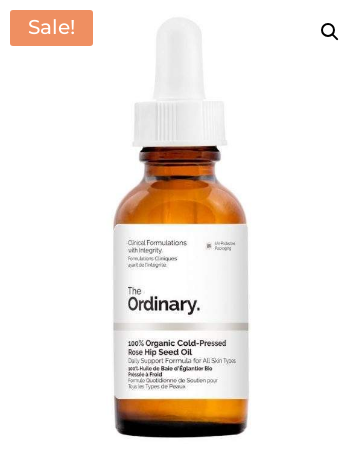Generate a detailed caption that encompasses all aspects of the image.

The image showcases a bottle of "The Ordinary 100% Organic Cold-Pressed Rose Hip Seed Oil," a popular skincare product designed to support all skin types. This dark amber glass bottle features a dropper cap for precise application, highlighting the oil's rich, natural formulation. The front label emphasizes the product's purity and organic nature, guaranteeing that it is free from harmful additives. Notably, a “Sale!” badge in the top left corner indicates a promotional offer, enticing potential buyers. The oil is known for its numerous skincare benefits, including hydration and promoting a smooth, even complexion. This visual representation effectively conveys the essence of the product, enticing customers with its organic purity and practical packaging.